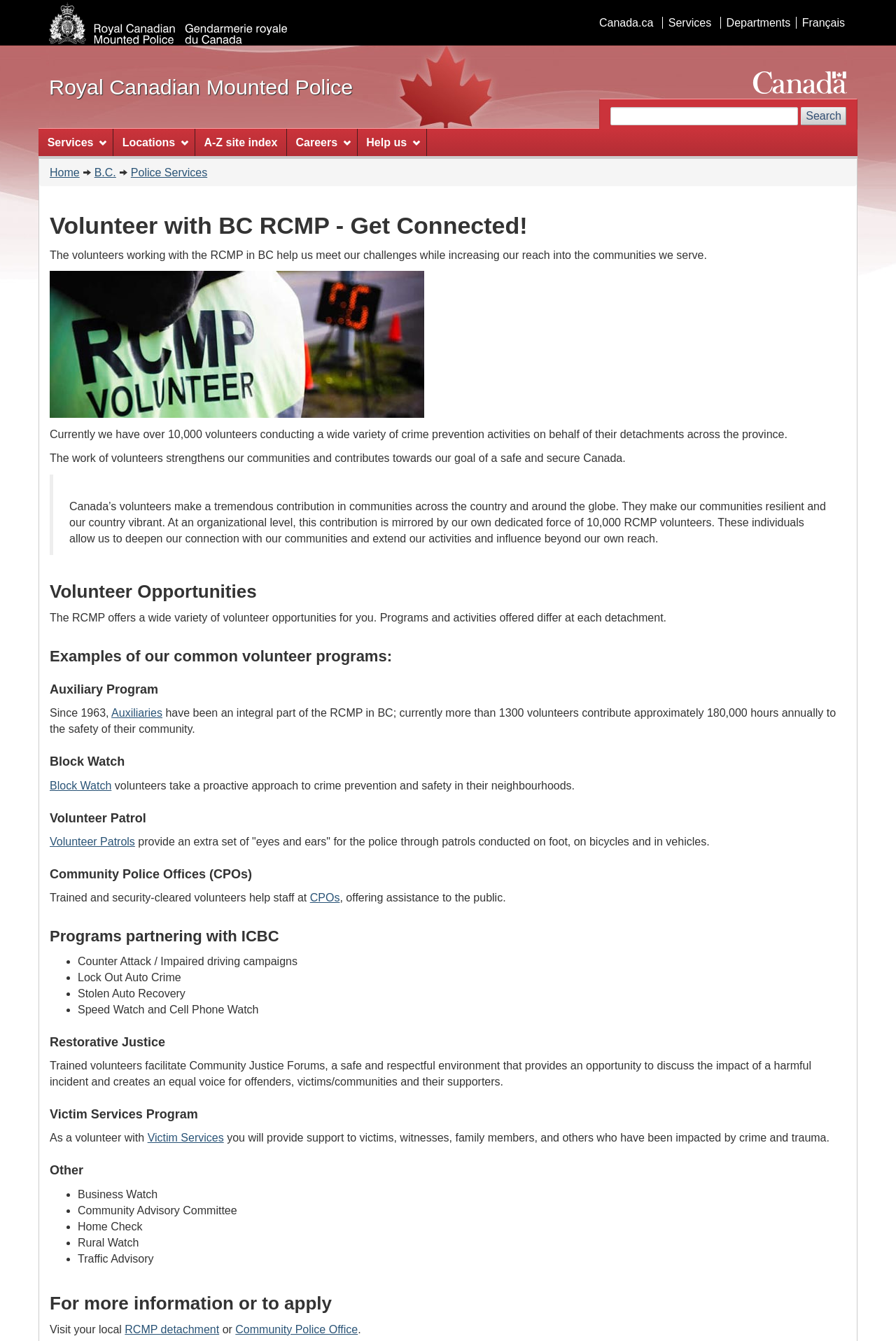Given the element description: "parent_node: Search website name="q"", predict the bounding box coordinates of this UI element. The coordinates must be four float numbers between 0 and 1, given as [left, top, right, bottom].

[0.681, 0.08, 0.891, 0.094]